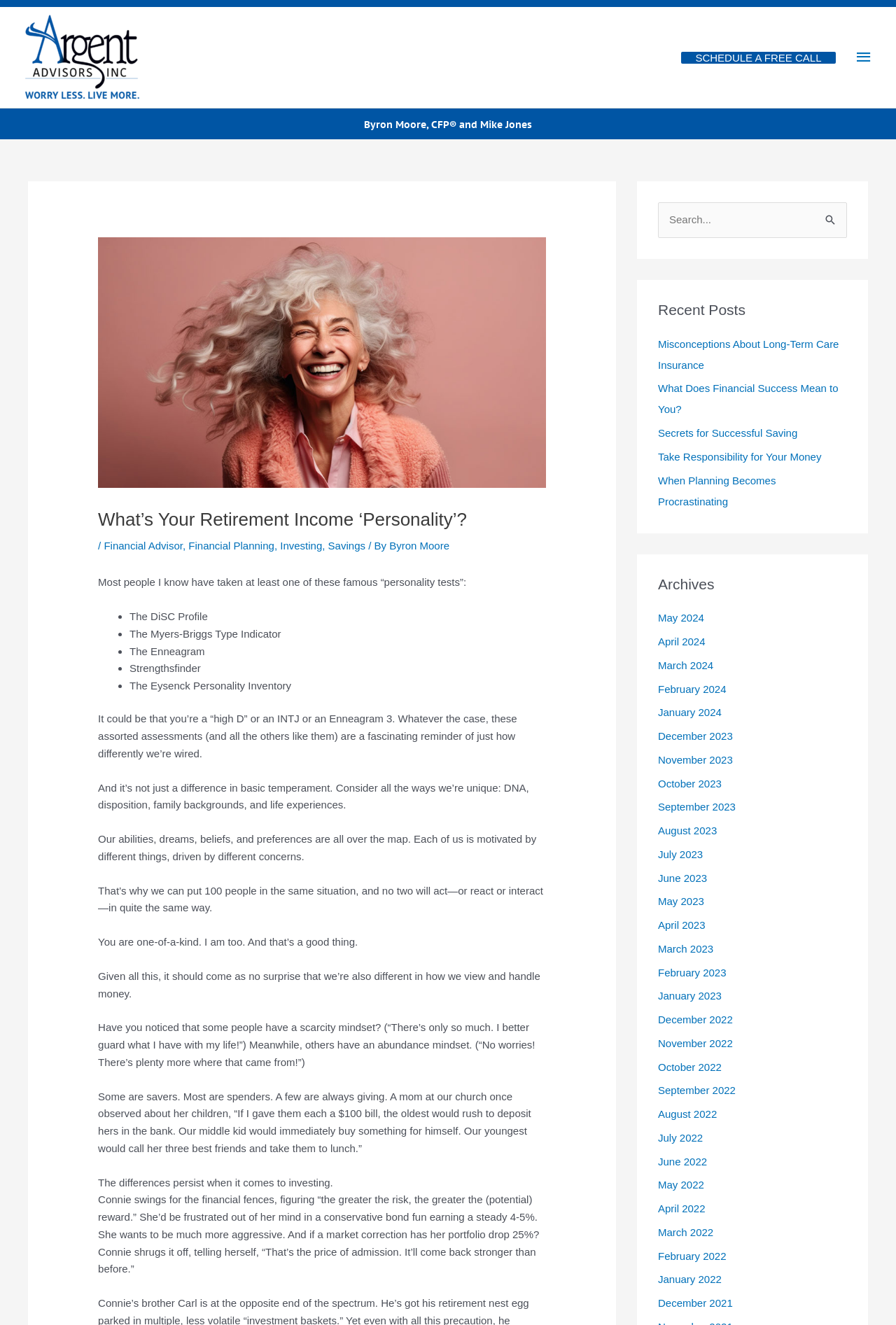Using the element description: "Byron Moore", determine the bounding box coordinates. The coordinates should be in the format [left, top, right, bottom], with values between 0 and 1.

[0.435, 0.407, 0.502, 0.416]